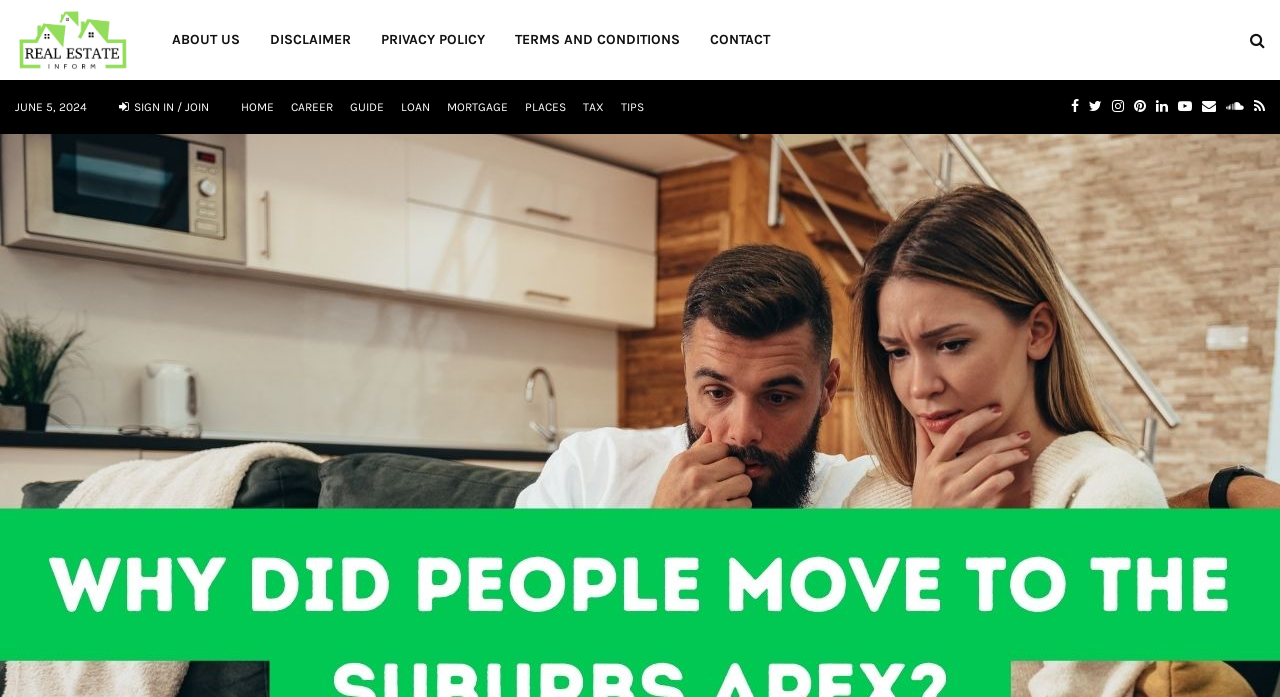How many main navigation links are present on the webpage?
Please provide an in-depth and detailed response to the question.

I counted the number of main navigation links by looking at the links near the top of the page, which include HOME, CAREER, GUIDE, LOAN, MORTGAGE, PLACES, TAX, TIPS, and others.